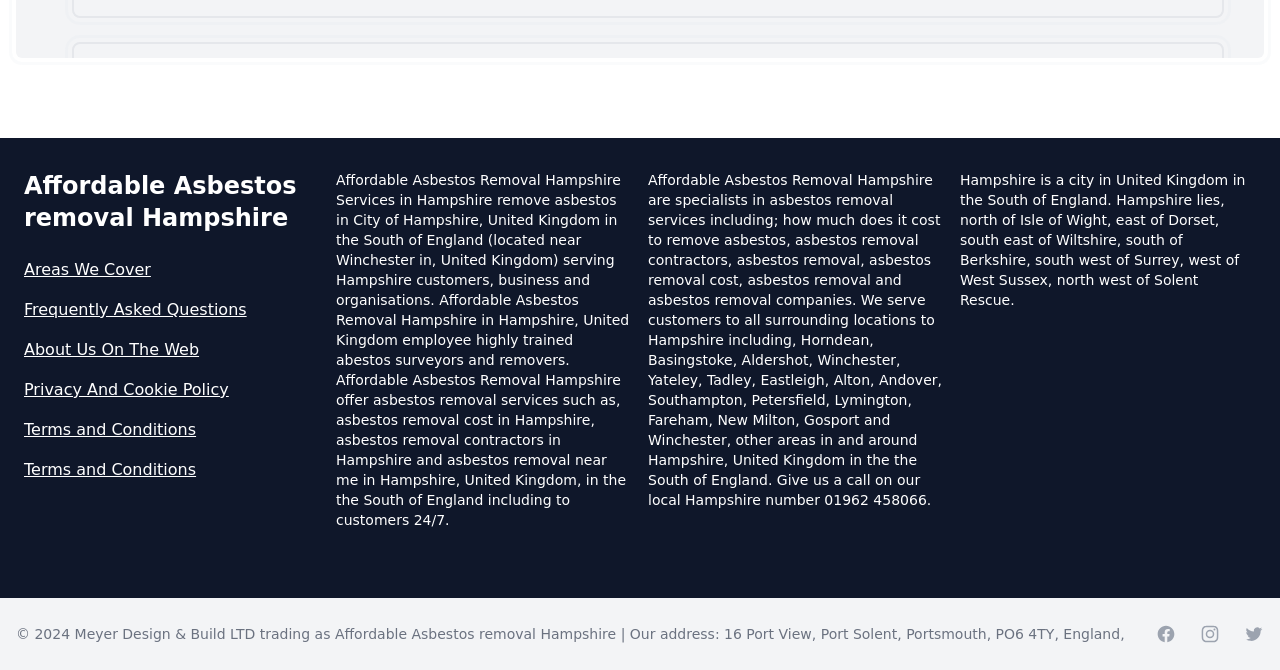Based on the element description Areas We Cover, identify the bounding box of the UI element in the given webpage screenshot. The coordinates should be in the format (top-left x, top-left y, bottom-right x, bottom-right y) and must be between 0 and 1.

[0.019, 0.385, 0.25, 0.421]